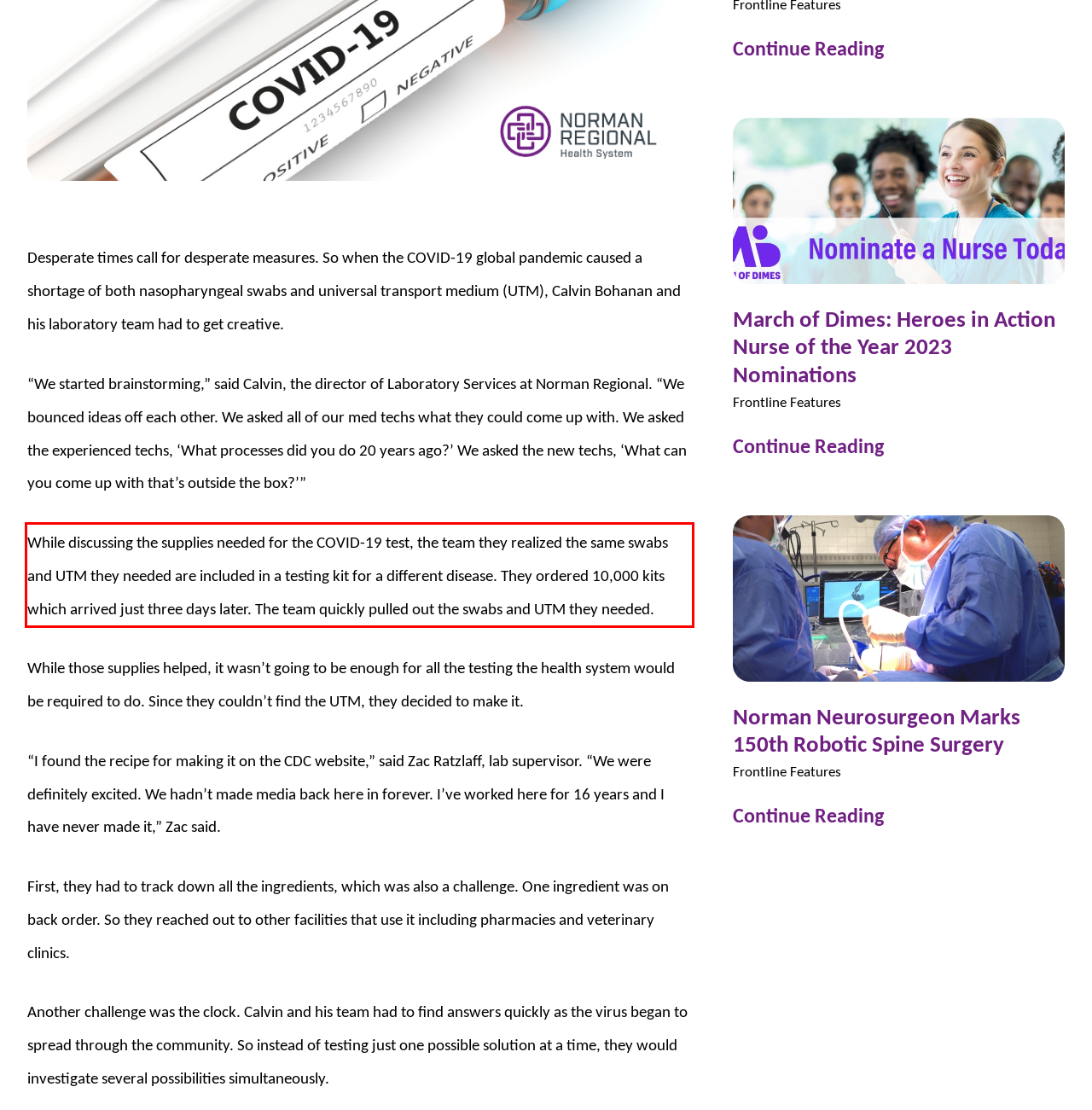You have a webpage screenshot with a red rectangle surrounding a UI element. Extract the text content from within this red bounding box.

While discussing the supplies needed for the COVID-19 test, the team they realized the same swabs and UTM they needed are included in a testing kit for a different disease. They ordered 10,000 kits which arrived just three days later. The team quickly pulled out the swabs and UTM they needed.